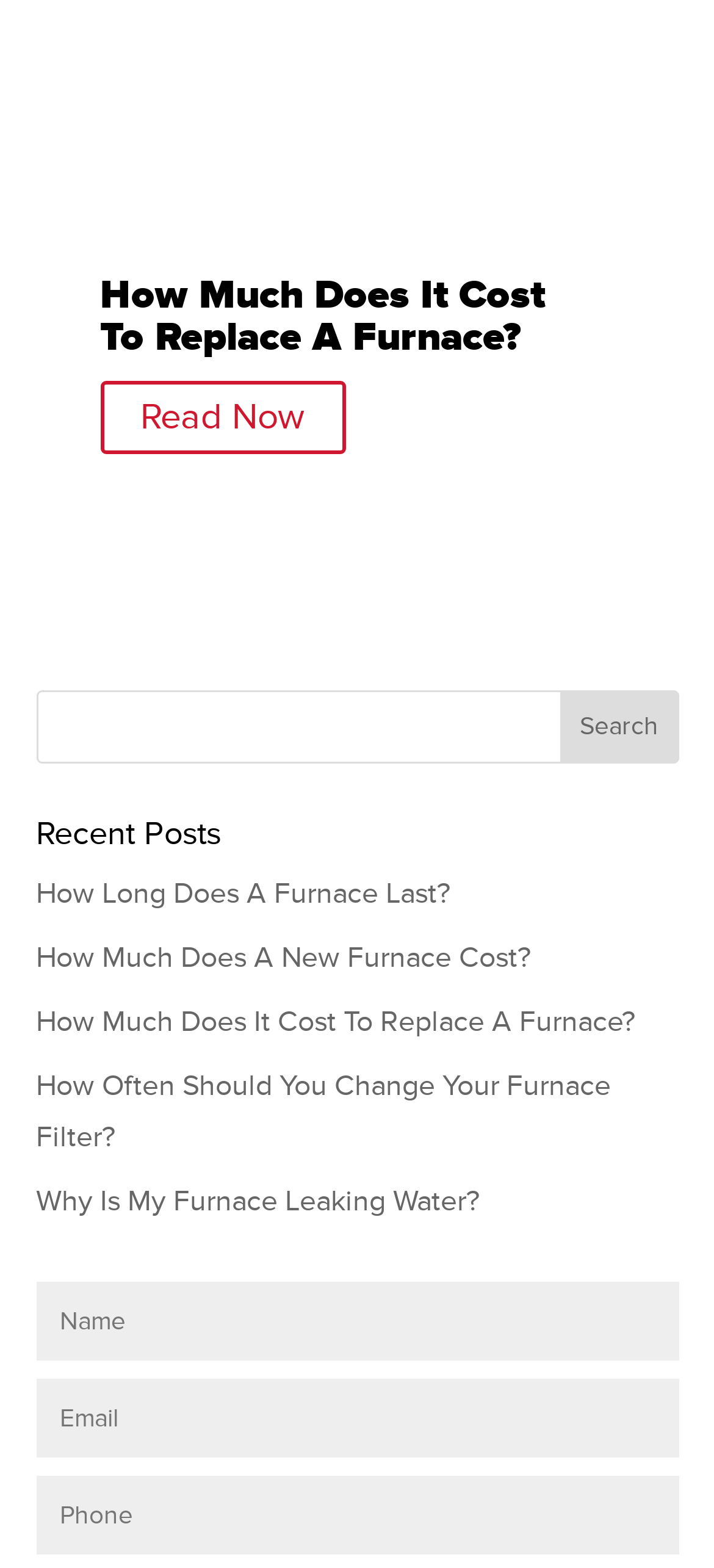Please identify the bounding box coordinates for the region that you need to click to follow this instruction: "search".

[0.784, 0.44, 0.95, 0.487]